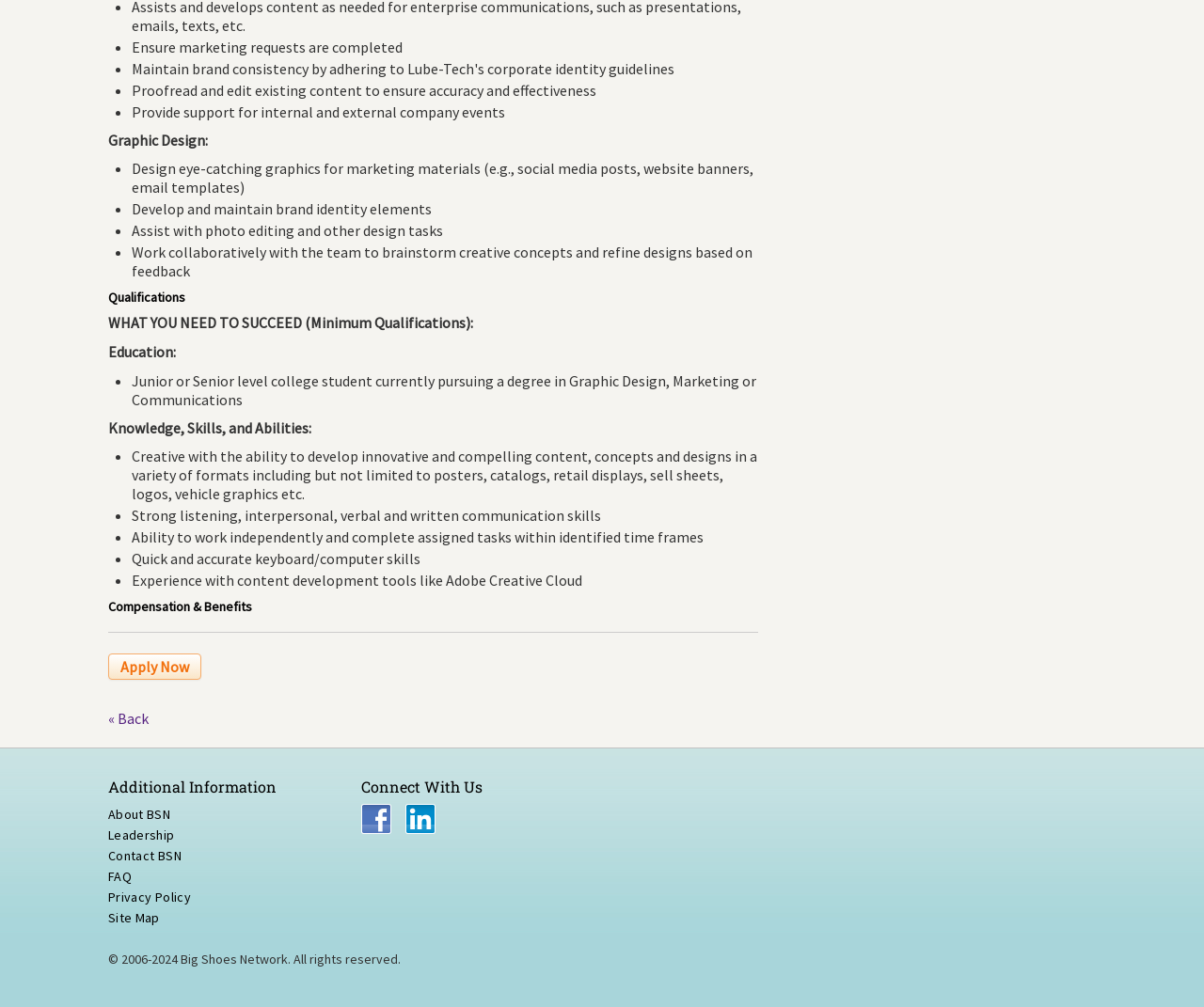Locate the bounding box coordinates of the clickable region to complete the following instruction: "Click Apply Now."

[0.09, 0.649, 0.167, 0.675]